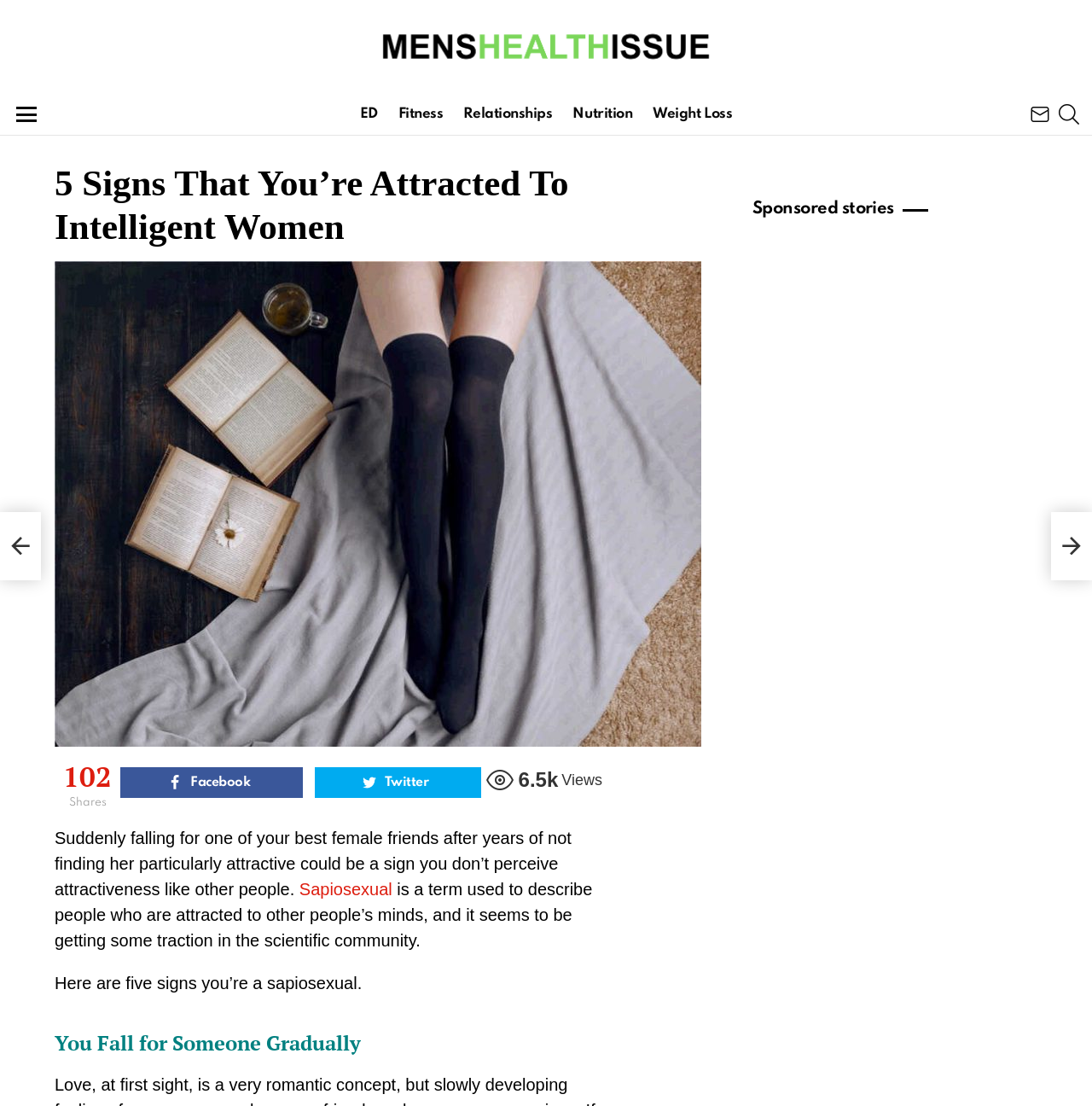Please determine the bounding box coordinates of the element to click on in order to accomplish the following task: "Click on the 'ED' link". Ensure the coordinates are four float numbers ranging from 0 to 1, i.e., [left, top, right, bottom].

[0.322, 0.092, 0.354, 0.115]